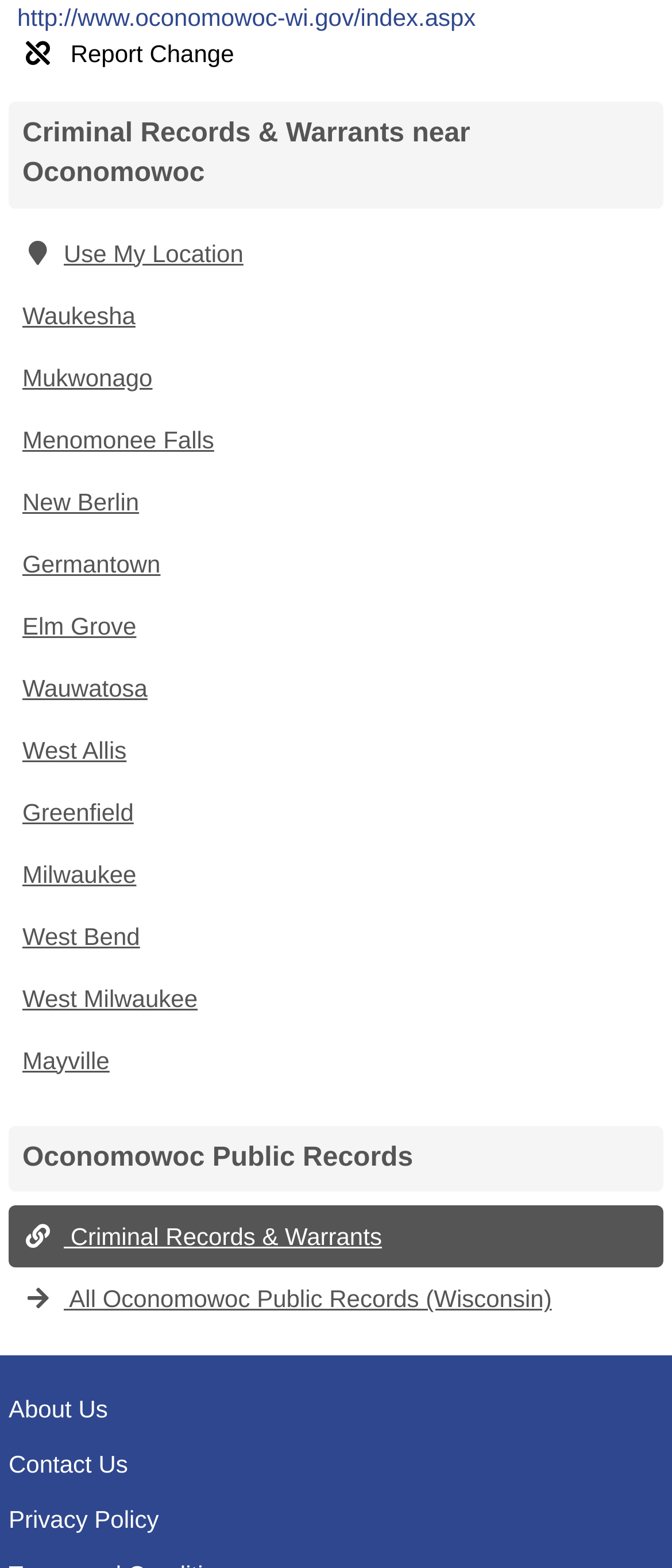Given the content of the image, can you provide a detailed answer to the question?
What type of records can be found on this webpage?

The webpage is titled 'Oconomowoc Public Records' and includes links like 'Criminal Records & Warrants' and 'All Oconomowoc Public Records (Wisconsin)'. This suggests that the webpage provides access to various types of public records, including criminal records and warrants.